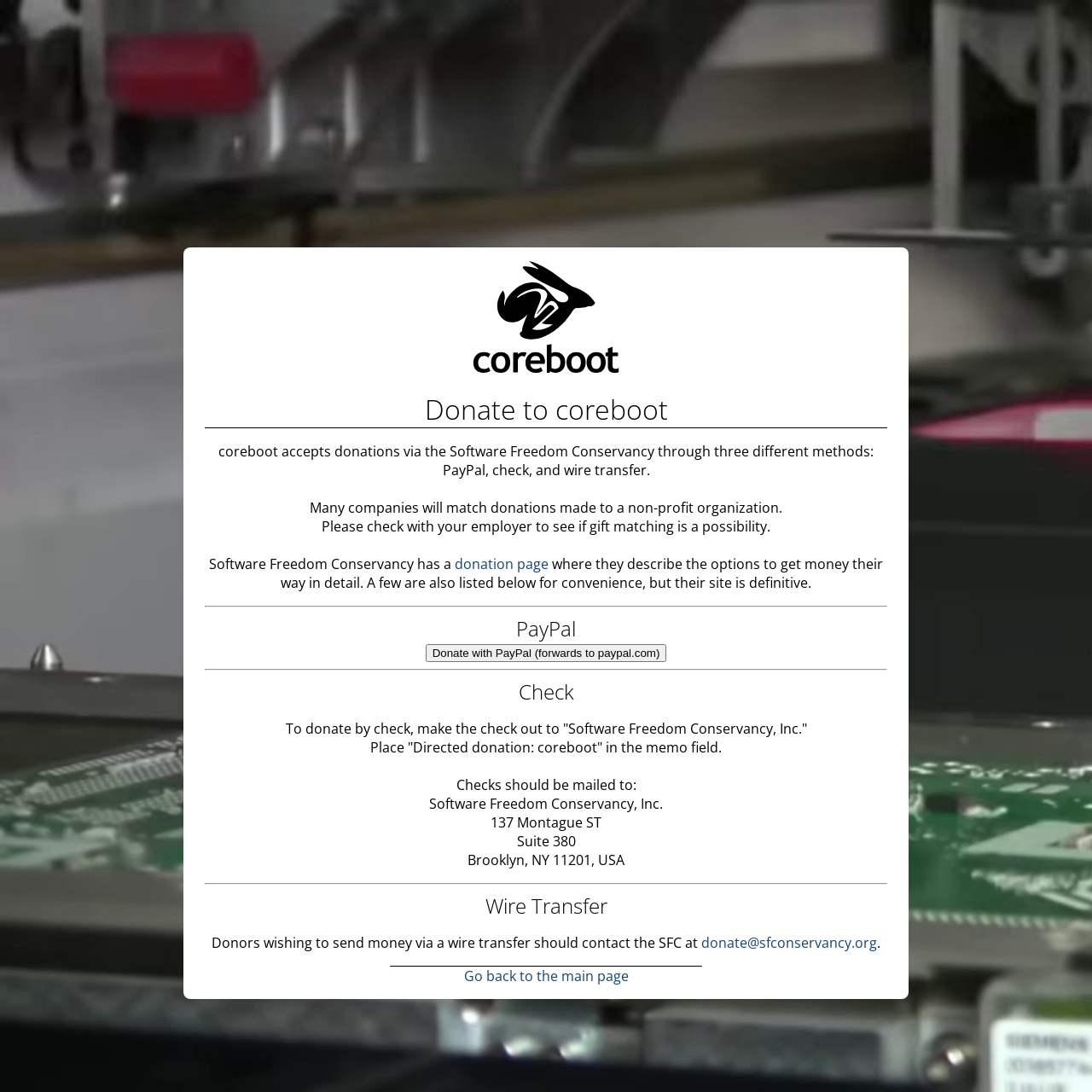Give a one-word or phrase response to the following question: What is the purpose of mentioning gift matching?

To encourage donations